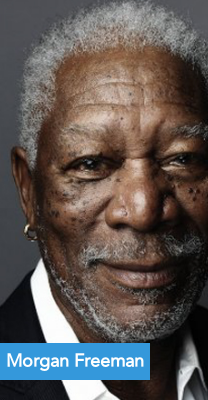What is Morgan Freeman renowned for?
Please give a detailed and elaborate answer to the question.

According to the caption, Morgan Freeman is celebrated as a talented actor and narrator in film and television, and is renowned for his rich voice and impactful performances.